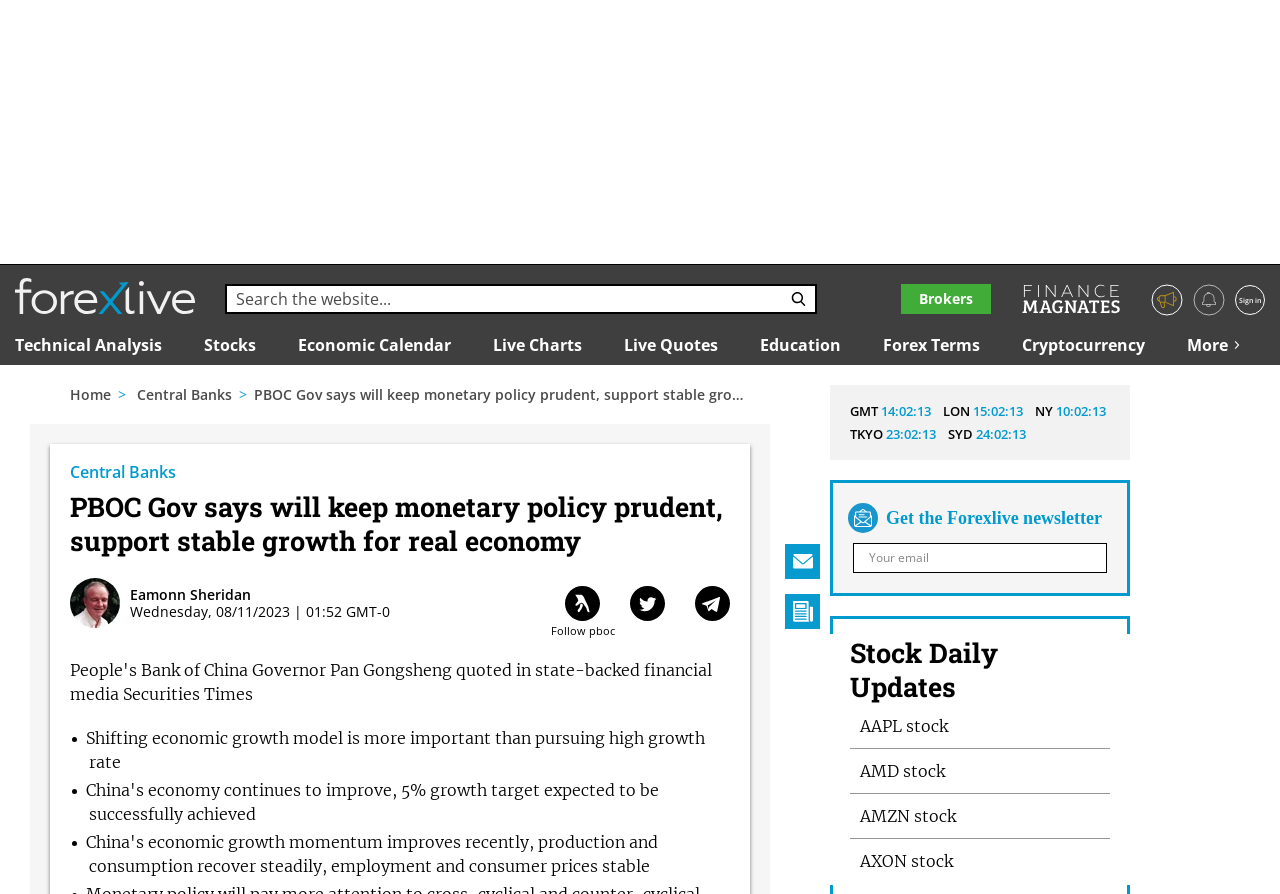What is the name of the website?
Give a one-word or short phrase answer based on the image.

Forexlive